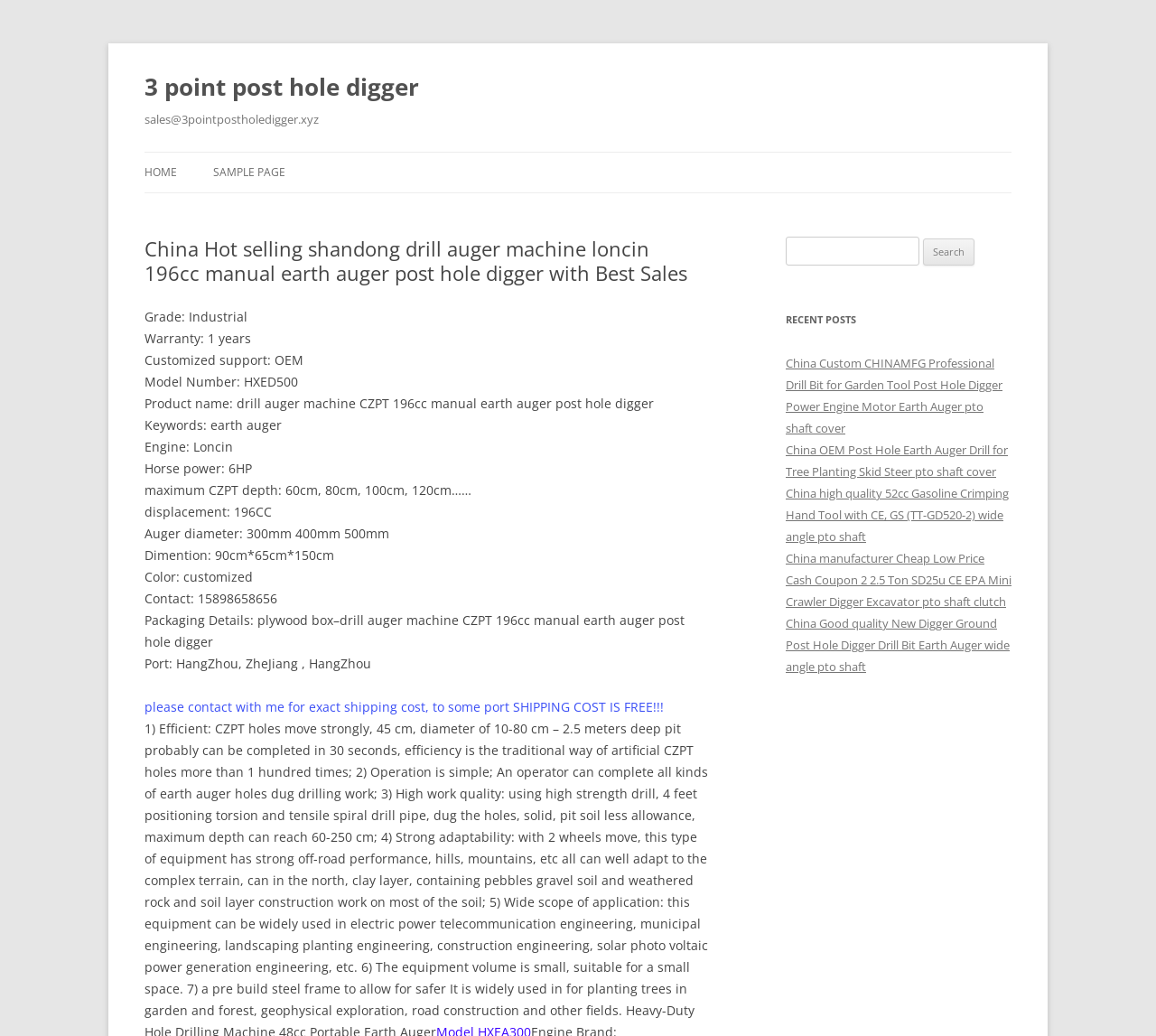Identify the bounding box coordinates of the part that should be clicked to carry out this instruction: "Click the 'HOME' link".

[0.125, 0.147, 0.153, 0.186]